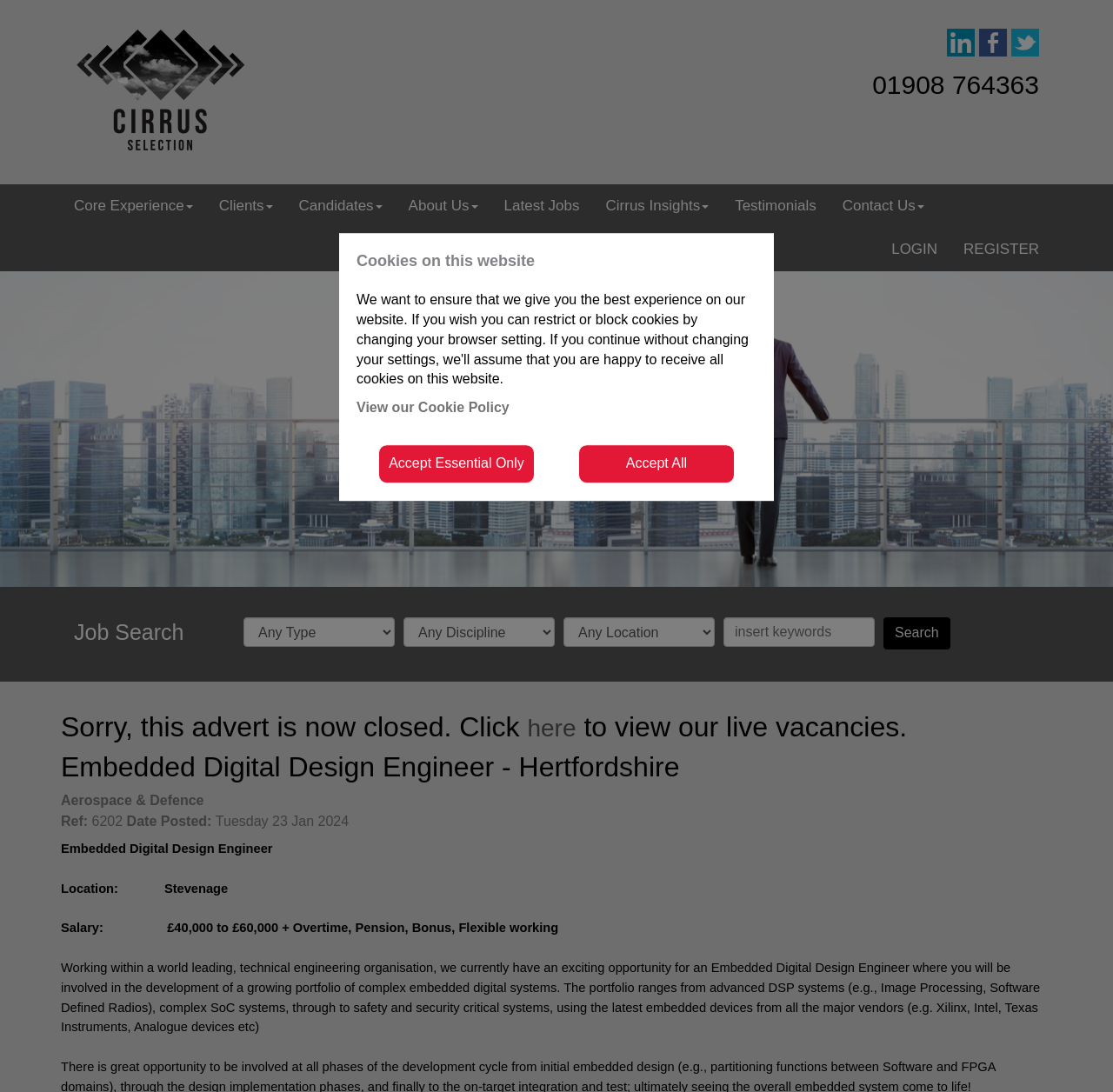Please determine the bounding box coordinates of the section I need to click to accomplish this instruction: "Click on the 'Sign up' button".

None